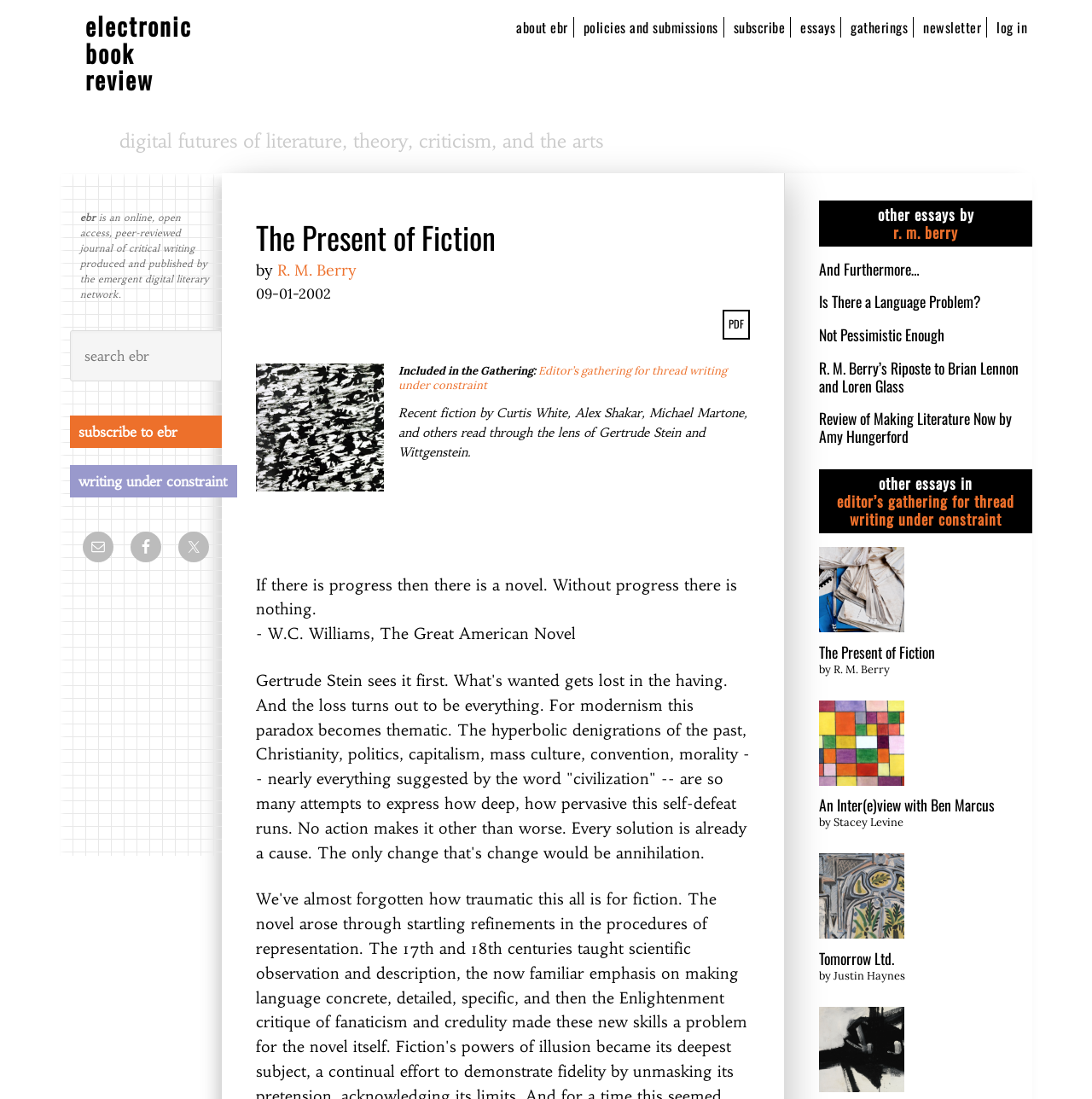Specify the bounding box coordinates for the region that must be clicked to perform the given instruction: "view other essays by R. M. Berry".

[0.818, 0.201, 0.877, 0.221]